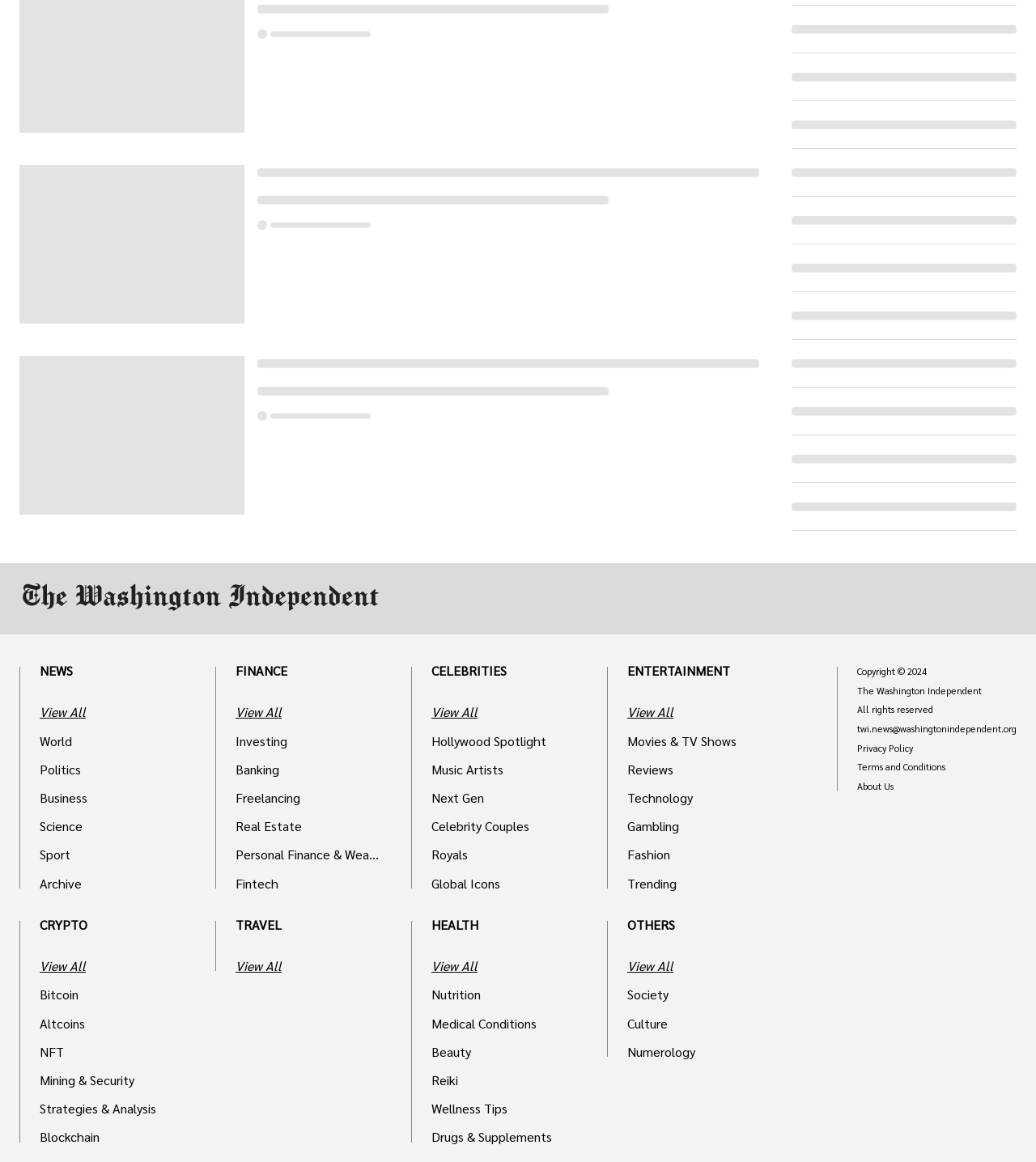Locate the bounding box coordinates of the area that needs to be clicked to fulfill the following instruction: "Click on NEWS". The coordinates should be in the format of four float numbers between 0 and 1, namely [left, top, right, bottom].

[0.038, 0.574, 0.177, 0.582]